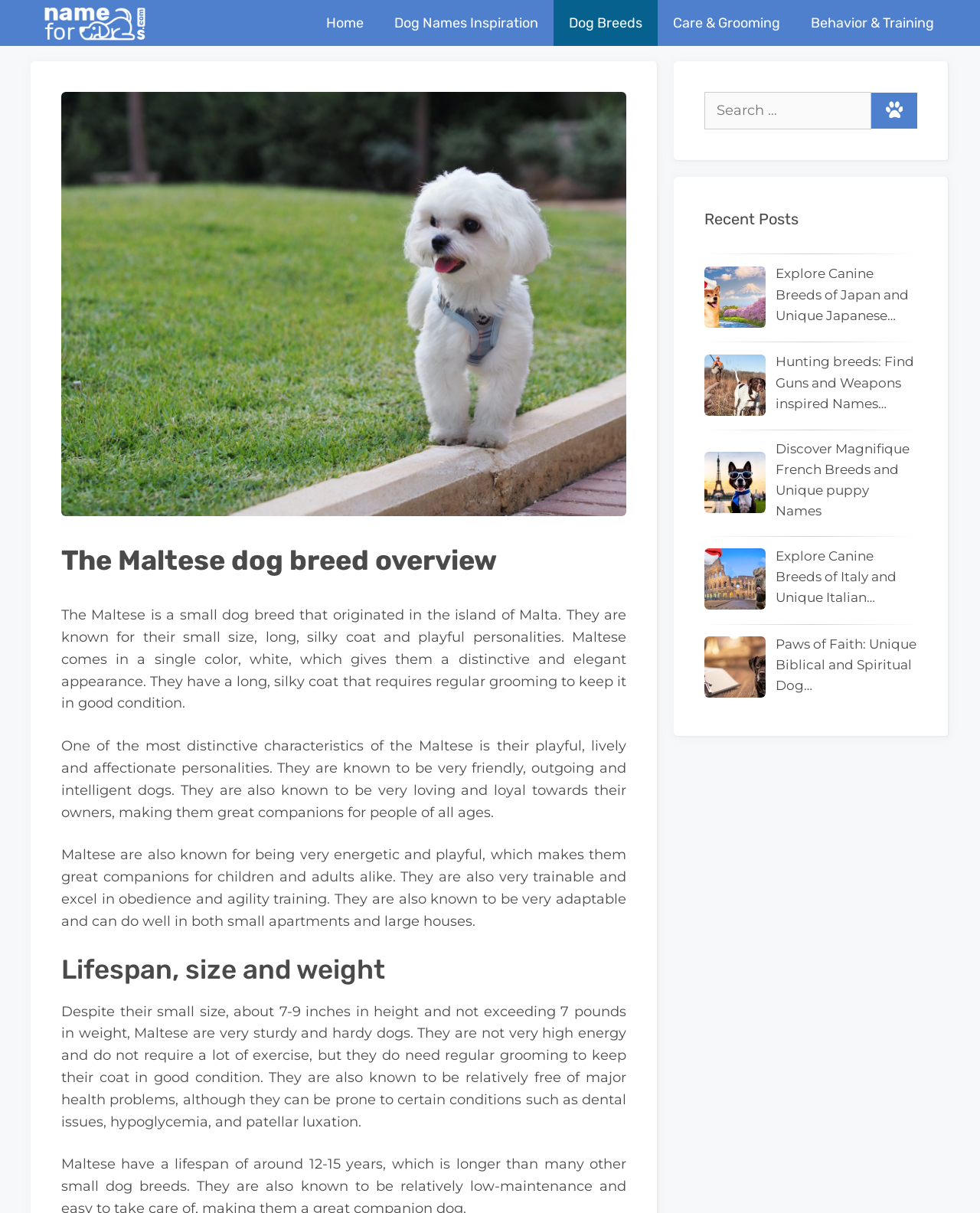Please locate the bounding box coordinates of the element that should be clicked to achieve the given instruction: "Read about the Maltese dog breed".

[0.062, 0.448, 0.639, 0.475]